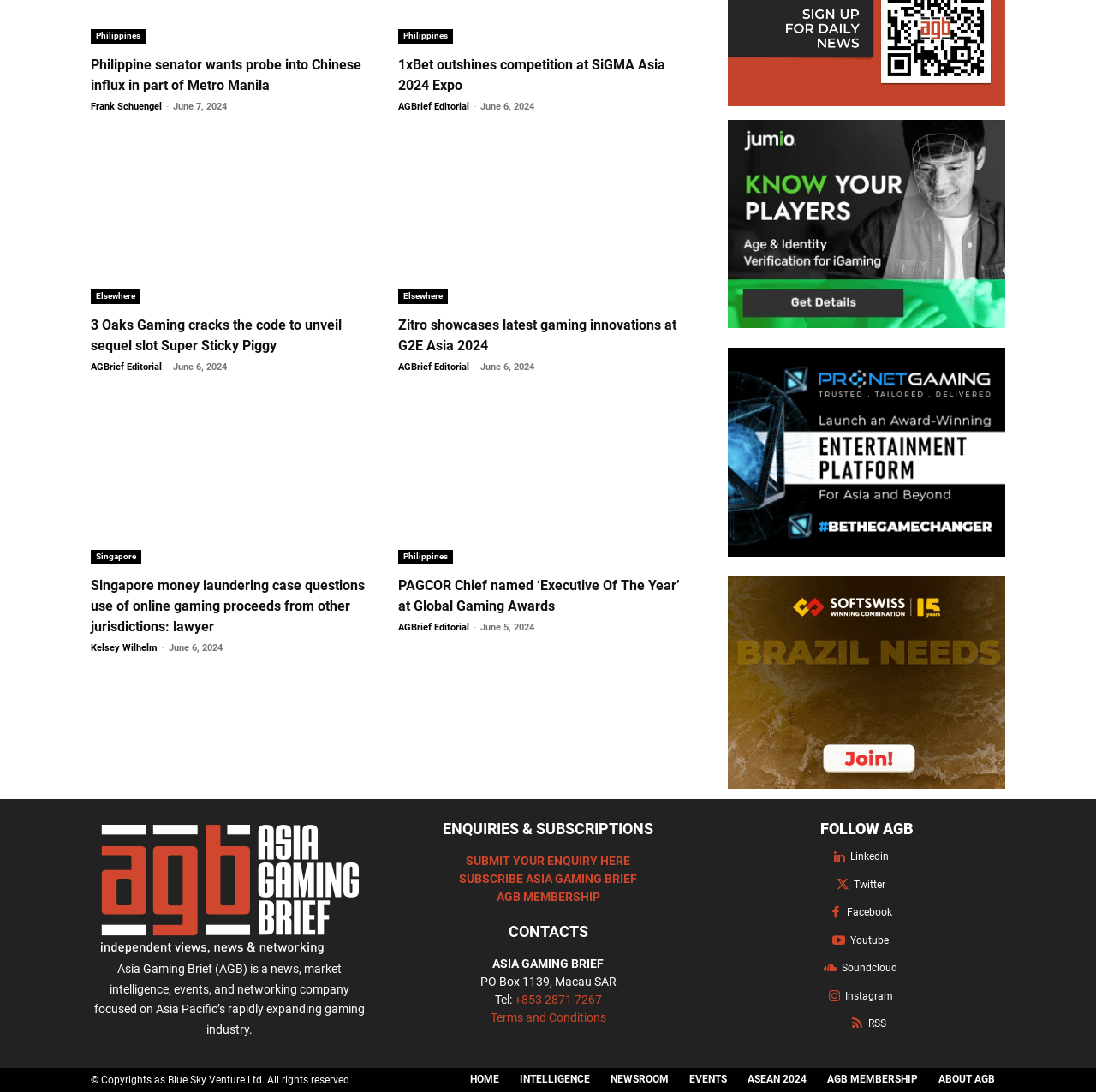How many news articles are displayed on this webpage?
Utilize the information in the image to give a detailed answer to the question.

I counted the number of news article headings on the webpage, and there are 6 of them. Each heading is accompanied by a brief summary and a link to the full article.